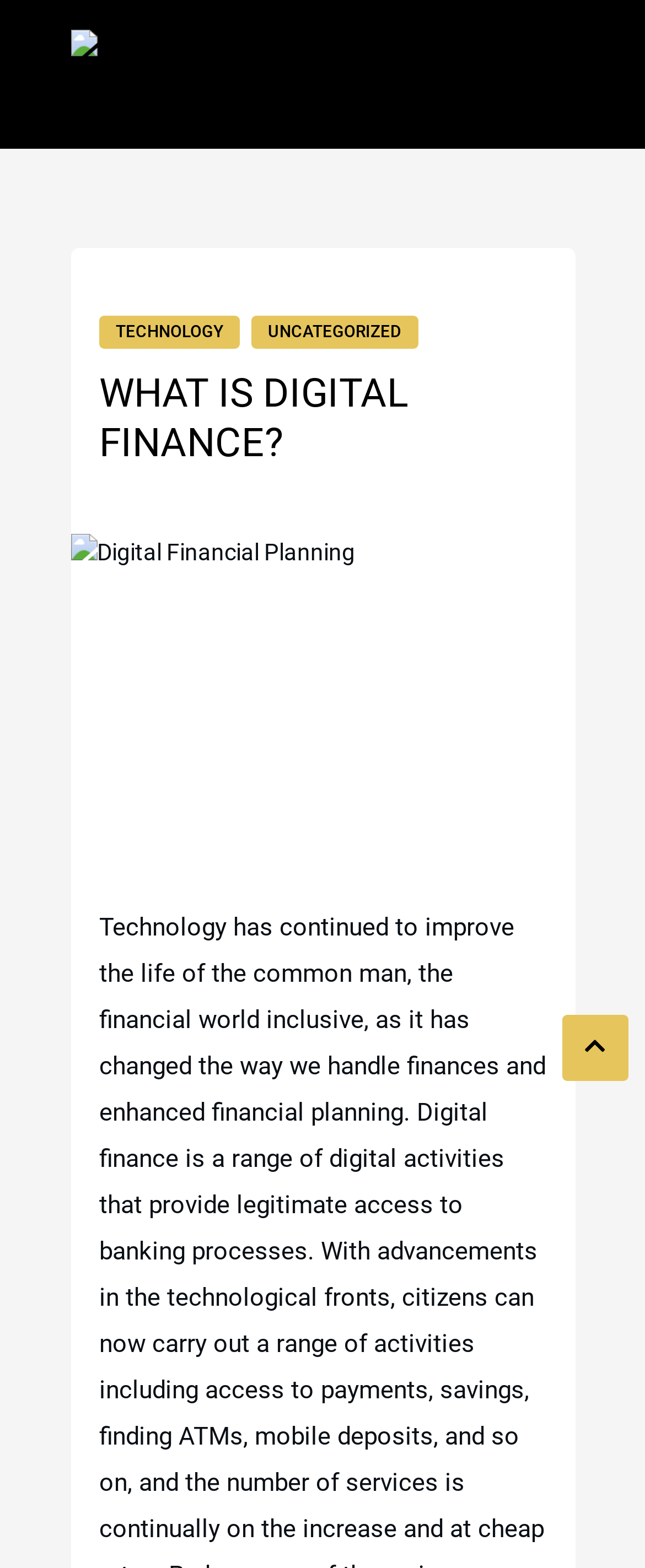Please identify the bounding box coordinates of the element's region that should be clicked to execute the following instruction: "view digital financial planning". The bounding box coordinates must be four float numbers between 0 and 1, i.e., [left, top, right, bottom].

[0.109, 0.34, 0.891, 0.54]